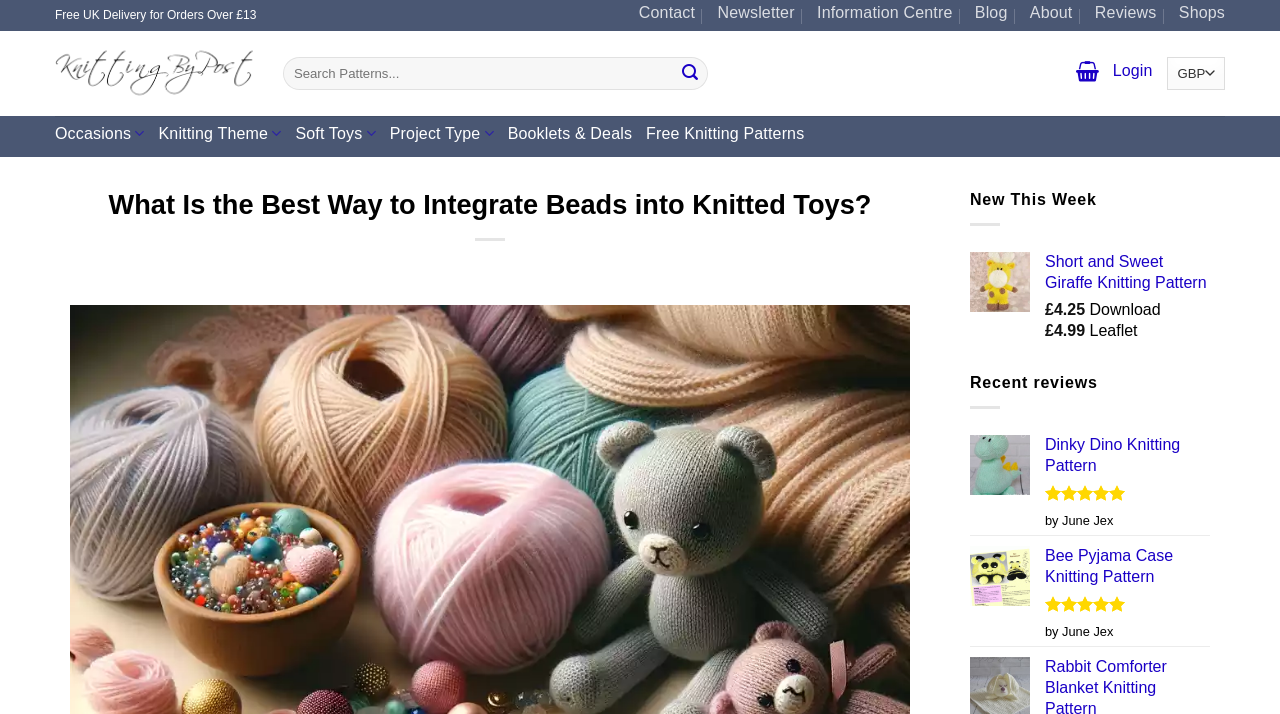What is the name of the website?
Using the visual information, answer the question in a single word or phrase.

Knitting by Post